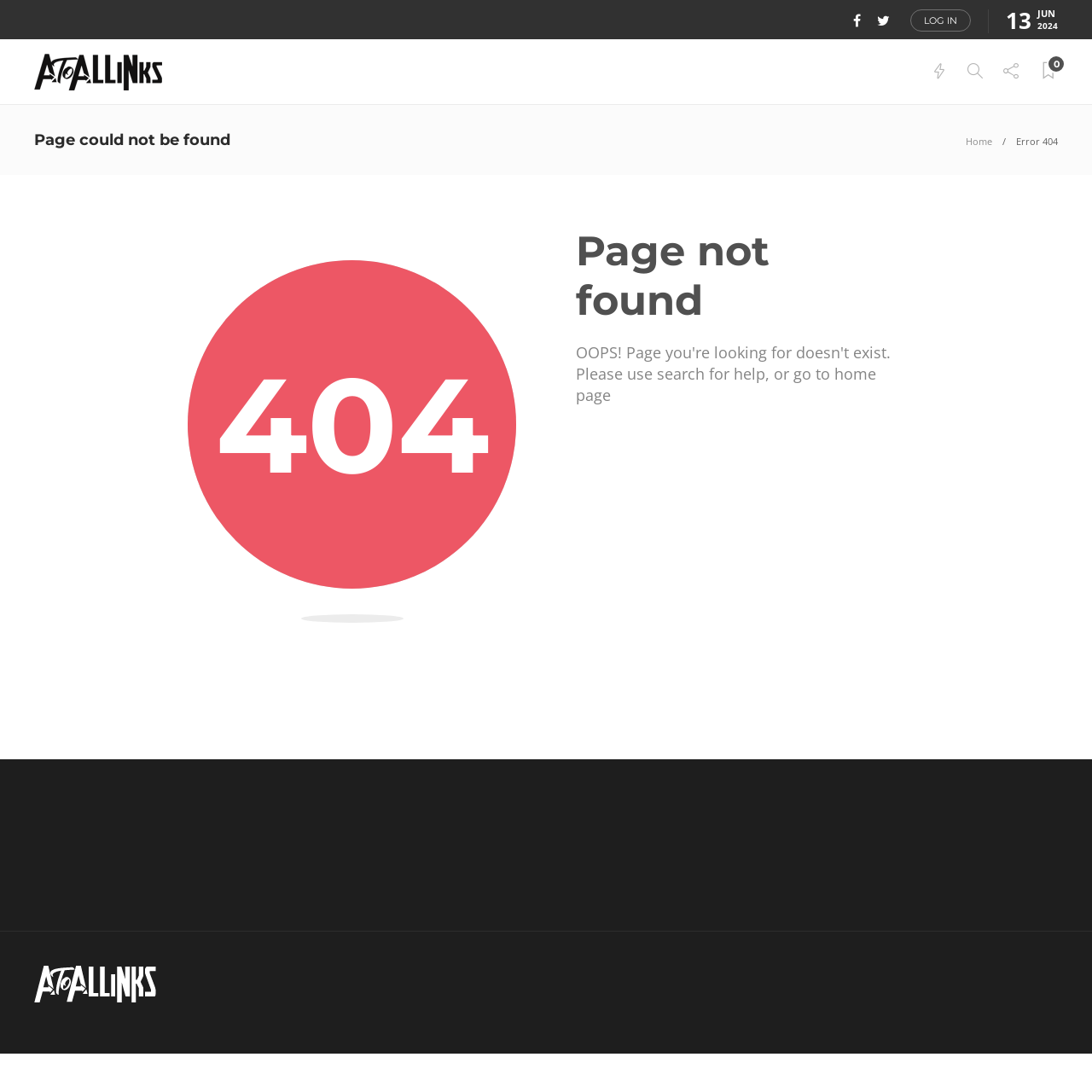What is the error code?
Provide a detailed and extensive answer to the question.

The error code is mentioned in the middle of the webpage, where it says 'Error 404' and also has a large heading '404'.